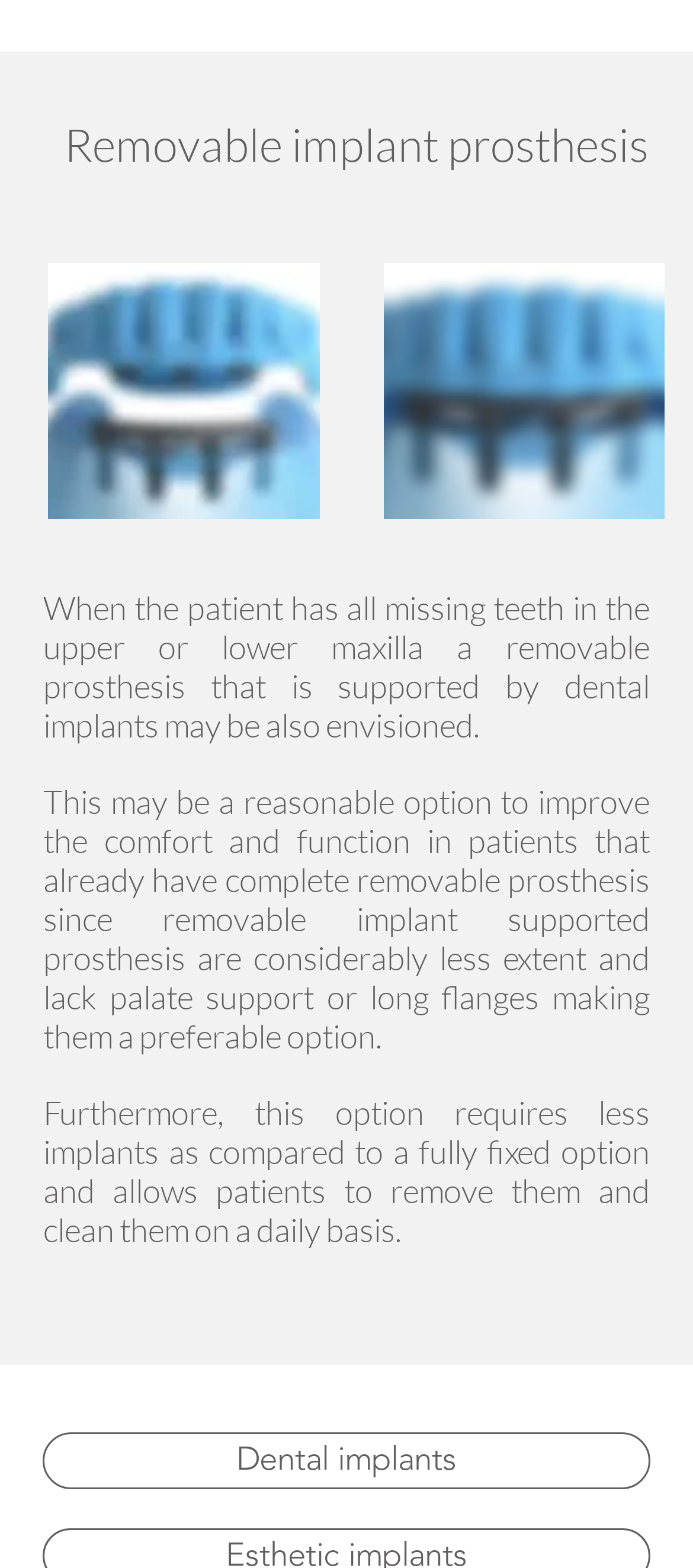What is the clinic's address?
Please provide a comprehensive answer based on the information in the image.

The address of the clinic can be found in the link element with the text 'rue du Grand-Pont 2bis, 1003 Lausanne' located at [0.171, 0.727, 0.752, 0.745].